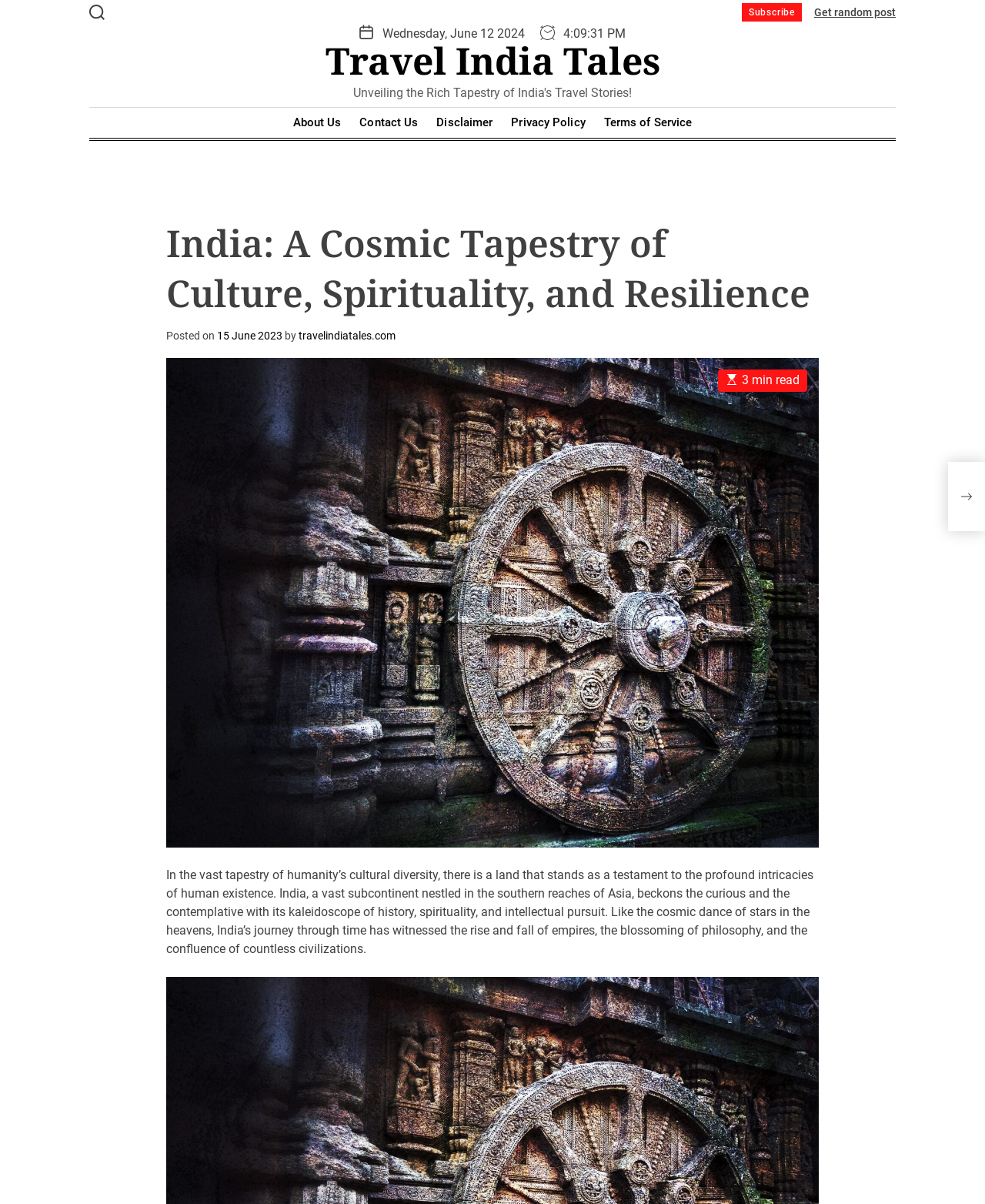Describe the entire webpage, focusing on both content and design.

This webpage is about India, a country with a rich cultural diversity, spirituality, and resilience. At the top left corner, there is a search button and a subscribe button at the top right corner. Below the search button, the current date, "Wednesday, June 12 2024", is displayed. 

A navigation menu labeled "Primary" is located below the date, containing links to "About Us", "Contact Us", "Disclaimer", "Privacy Policy", and "Terms of Service". 

The main content of the webpage is divided into two sections. The top section has a header with the title "India: A Cosmic Tapestry of Culture, Spirituality, and Resilience" and a posted date "15 June 2023" by "travelindiatales.com". Below the title, there is a figure, likely an image.

The bottom section of the main content contains a passage of text that describes India as a land with a profound cultural diversity, beckoning the curious and contemplative with its history, spirituality, and intellectual pursuits. The passage is quite long and takes up most of the bottom section. 

To the right of the passage, there is a note indicating that the estimated read time is 3 minutes. At the very bottom right corner of the webpage, there is a link, but its purpose is unclear.